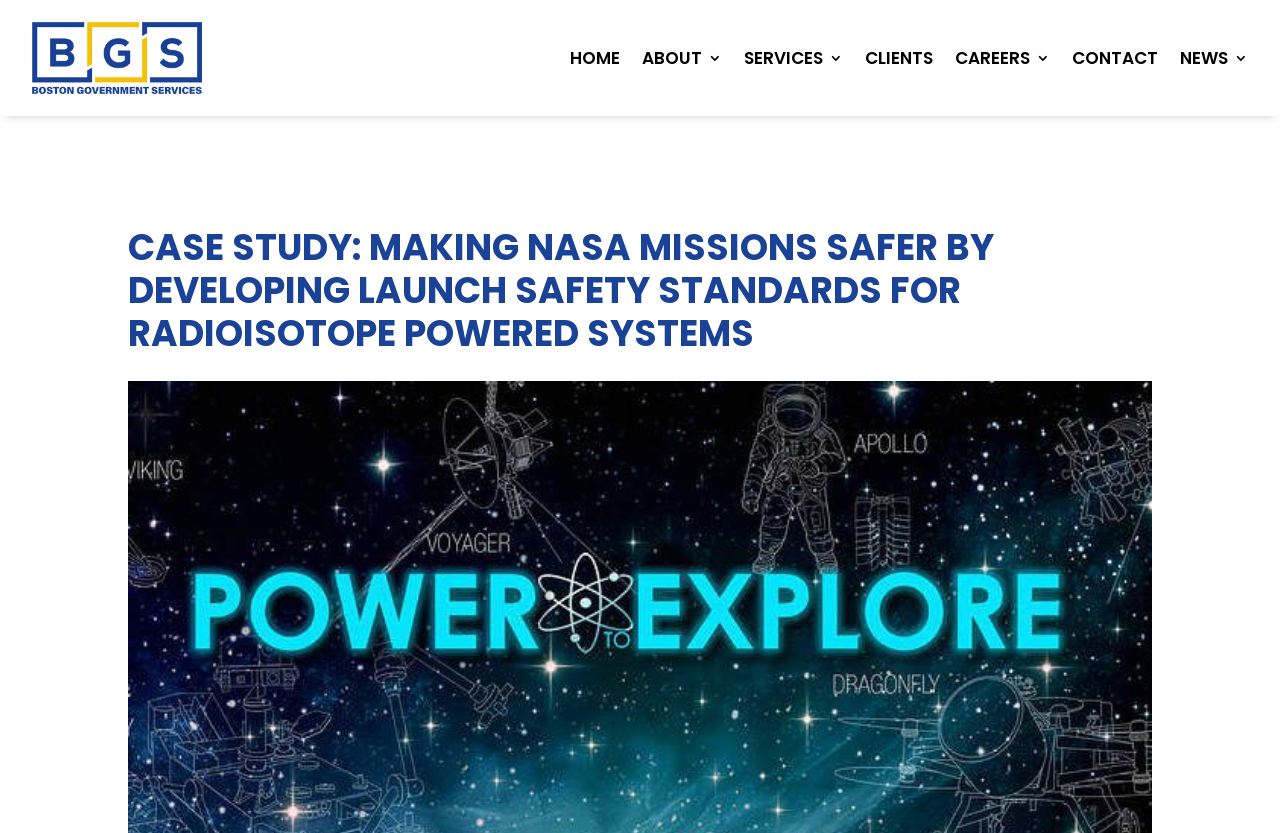Please provide a brief answer to the following inquiry using a single word or phrase:
What is the first menu item?

HOME